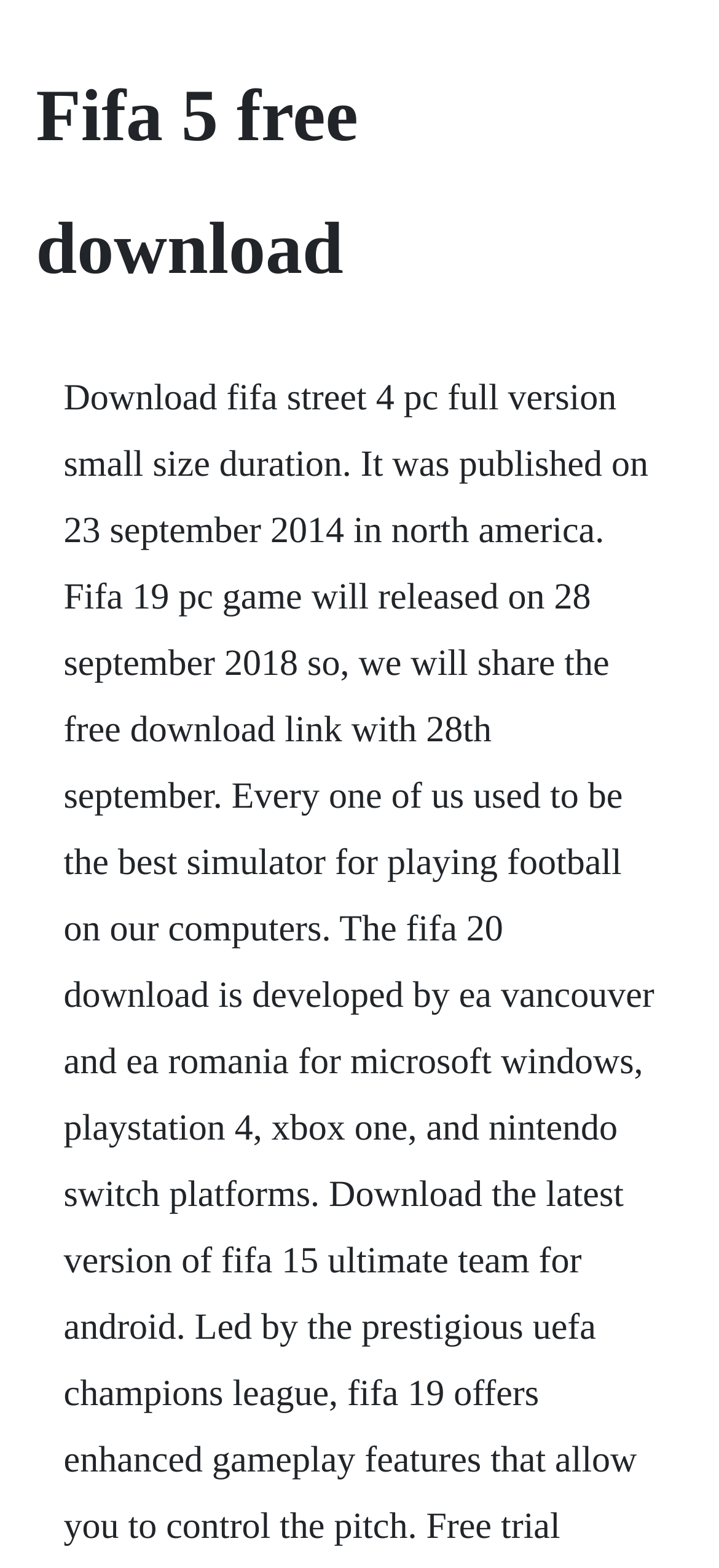Please find and report the primary heading text from the webpage.

Fifa 5 free download